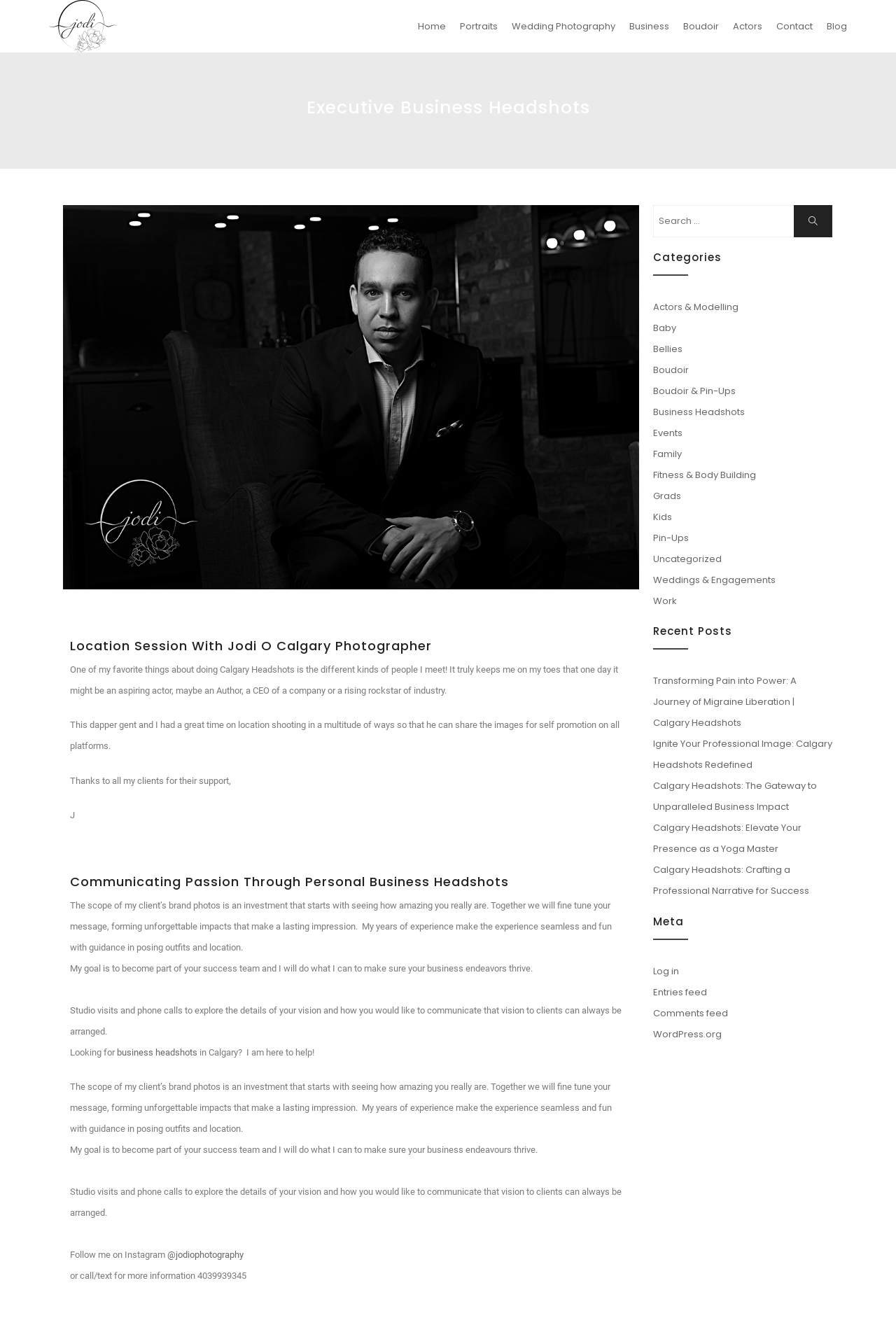Analyze the image and give a detailed response to the question:
What is the location of the photographer?

The location of the photographer can be determined from the text 'Location Session With Jodi O Calgary Photographer' and 'Calgary Headshots' which appear multiple times on the webpage.